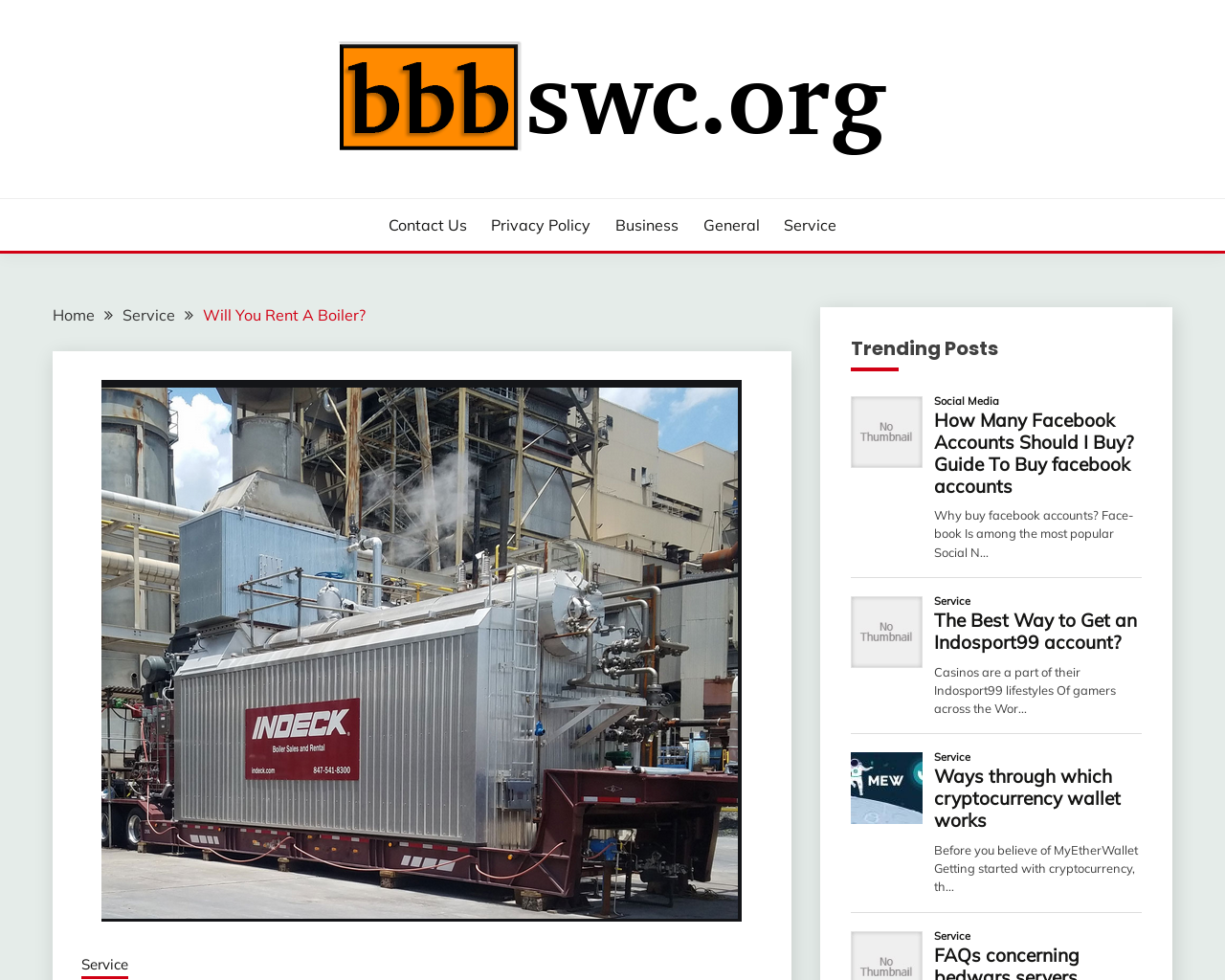Please specify the bounding box coordinates of the region to click in order to perform the following instruction: "Read the 'Trending Posts' section".

[0.694, 0.345, 0.932, 0.378]